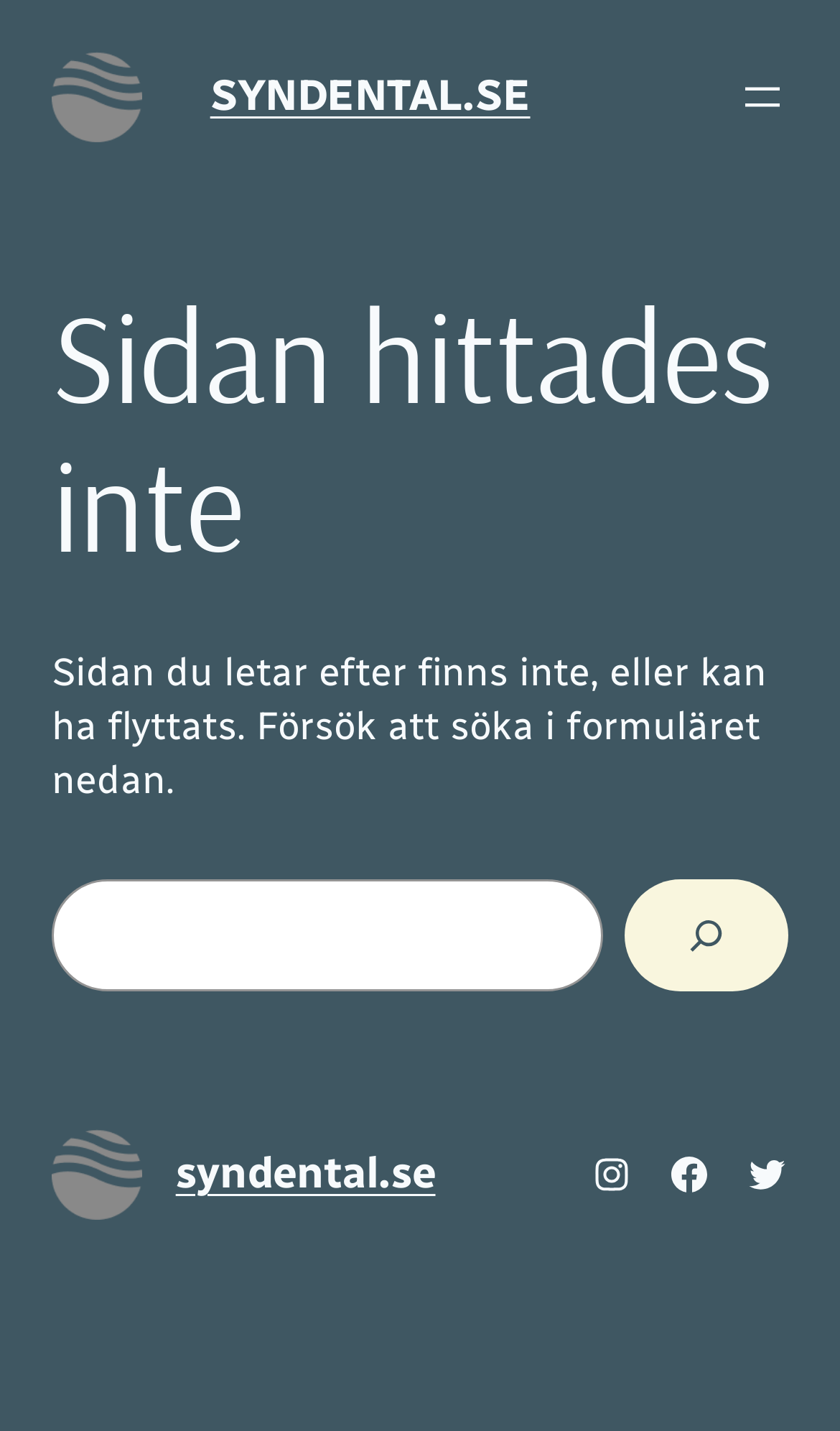Please find the bounding box coordinates of the element that needs to be clicked to perform the following instruction: "Click the 'SYNDENTAL.SE' link". The bounding box coordinates should be four float numbers between 0 and 1, represented as [left, top, right, bottom].

[0.25, 0.049, 0.631, 0.085]